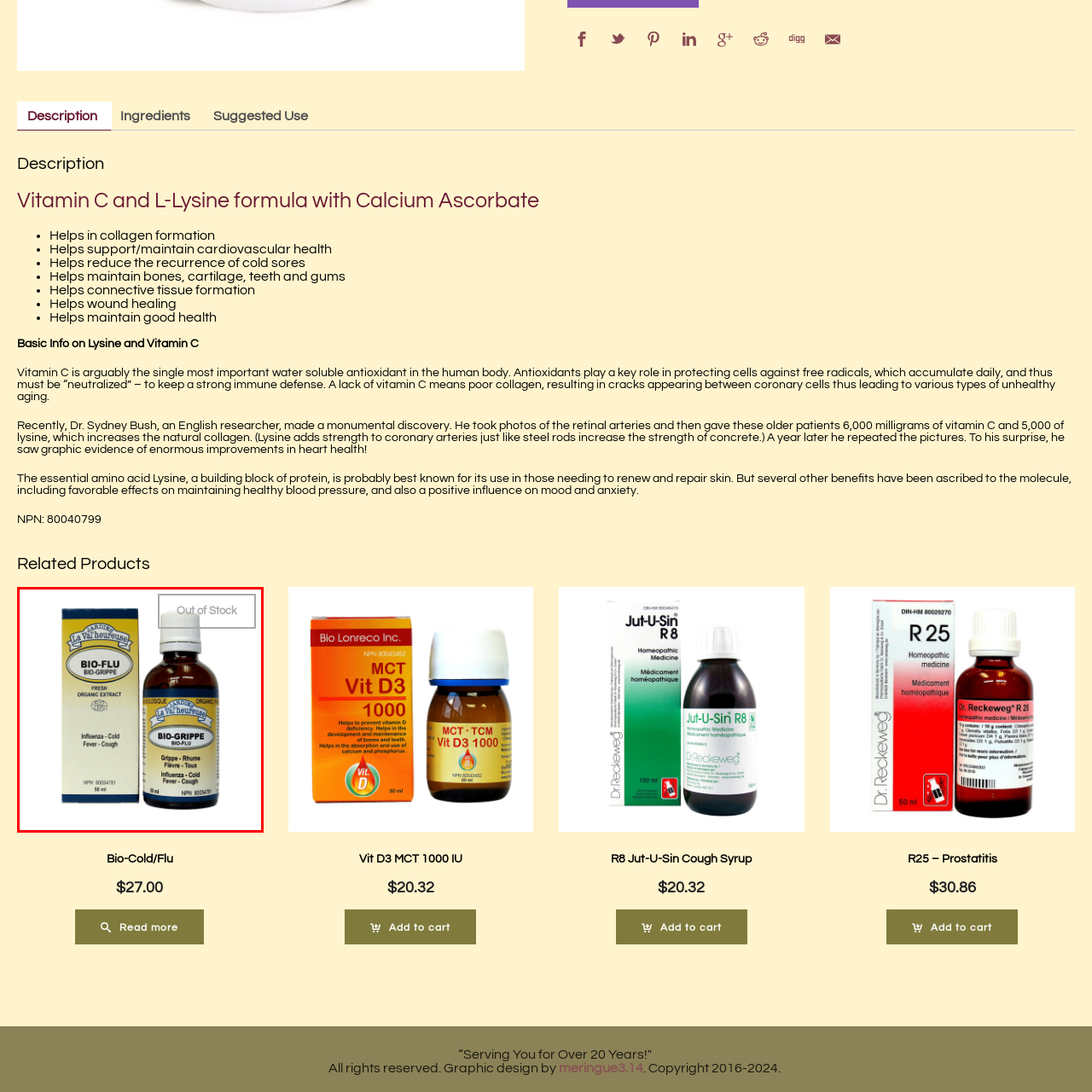What languages are the health benefits listed in?
Observe the image inside the red bounding box and give a concise answer using a single word or phrase.

English and French